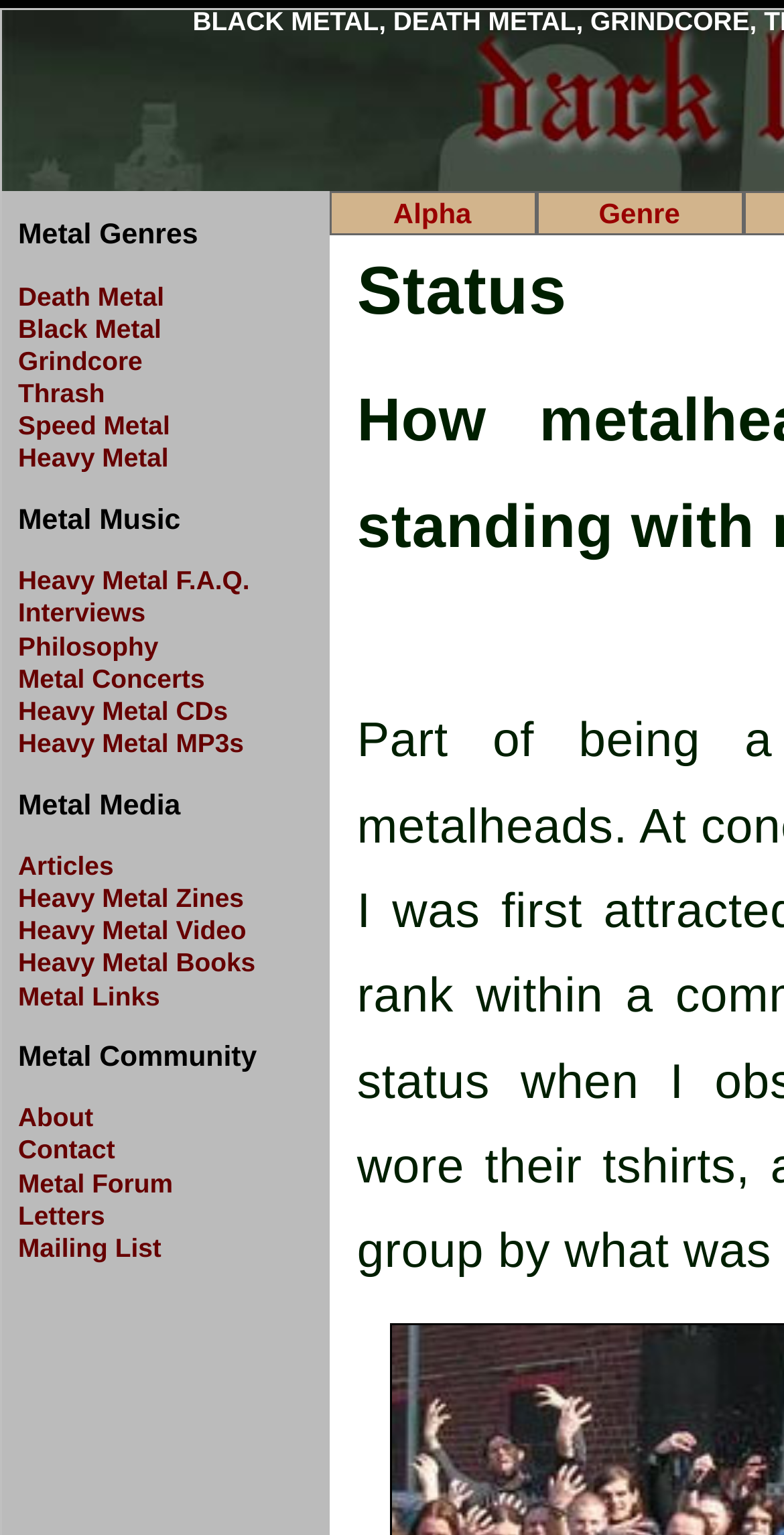What are the main genres of metal music listed?
Please answer the question as detailed as possible.

By examining the links at the top of the webpage, we can see that the main genres of metal music listed are Death Metal, Black Metal, Grindcore, Thrash, Speed Metal, and Heavy Metal.